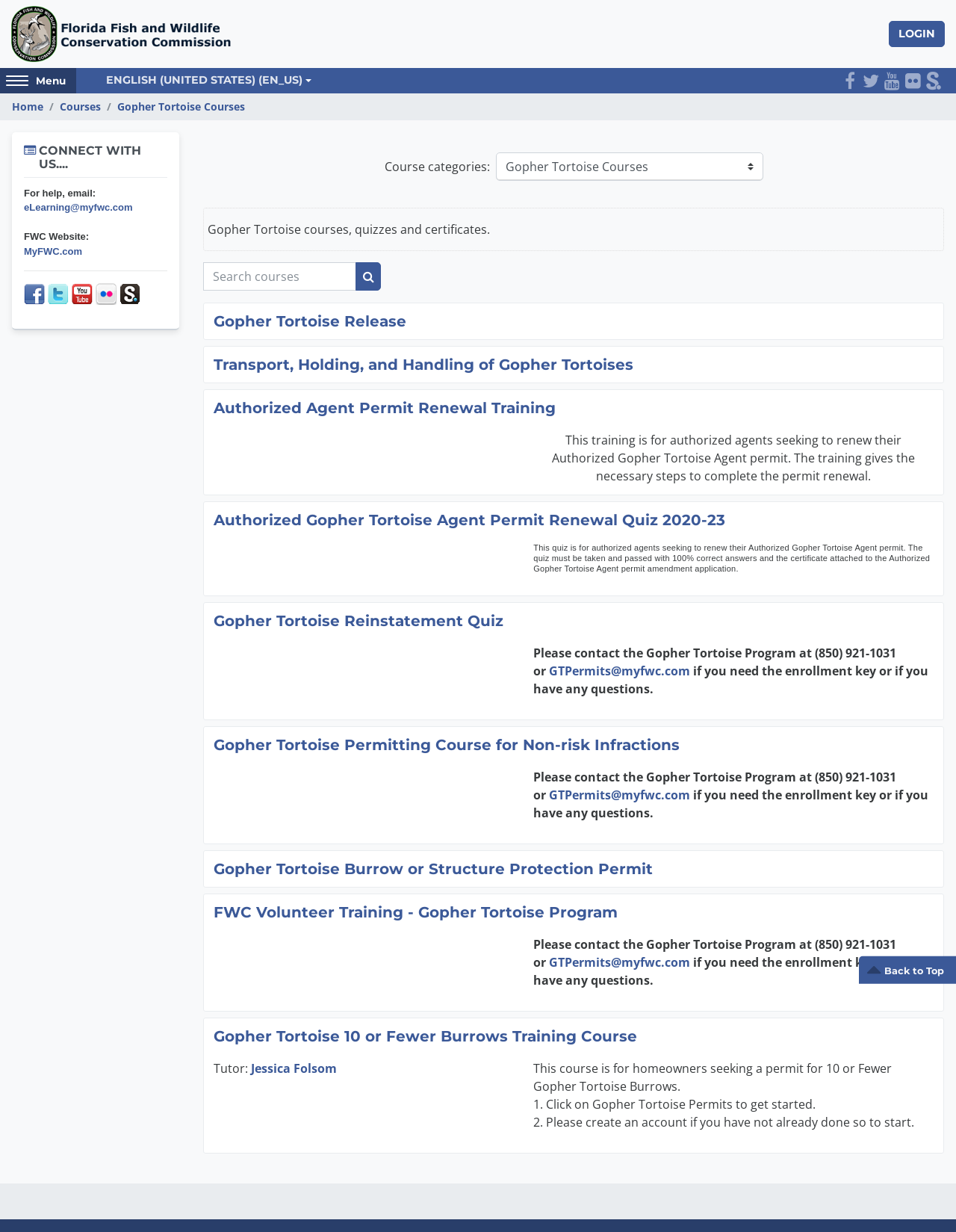What is the purpose of the 'Search courses' textbox?
Using the image as a reference, answer the question in detail.

I inferred the purpose of the 'Search courses' textbox by its label and its proximity to the 'Search courses' button, which suggests that it is used to search for courses.